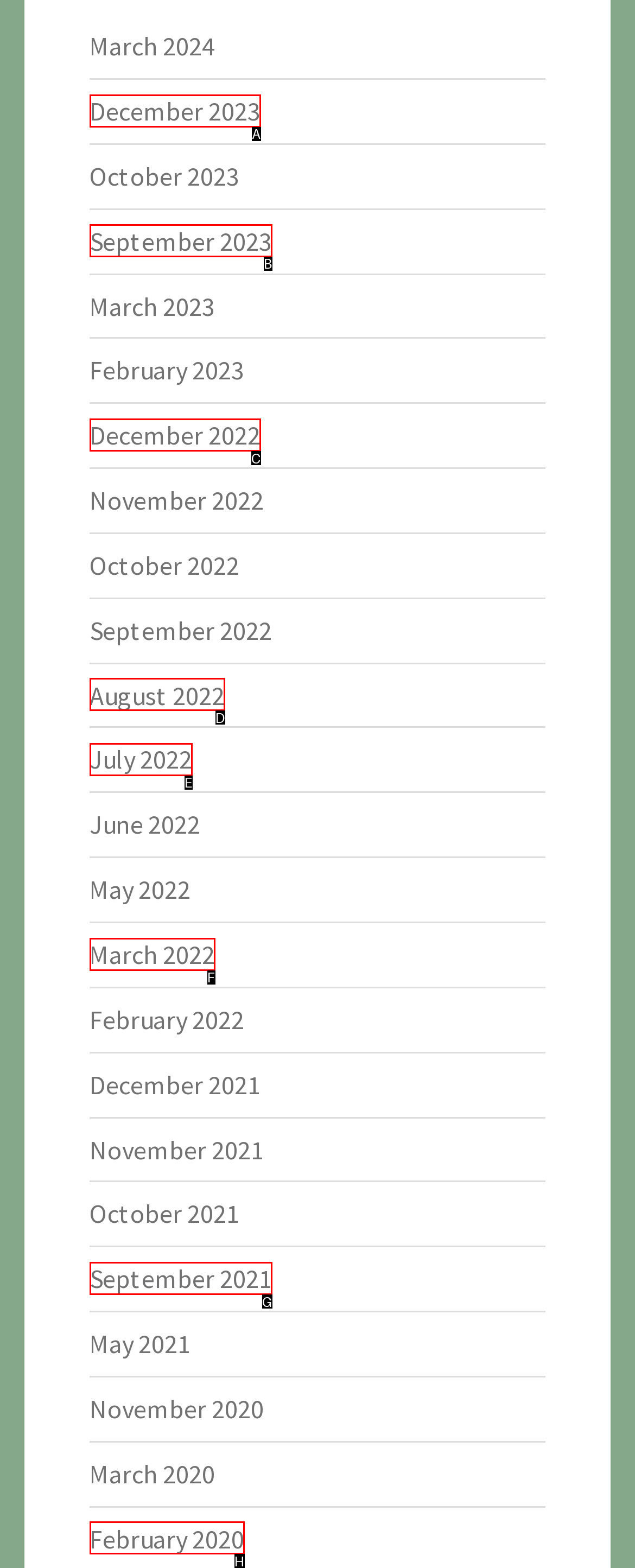Determine the UI element that matches the description: Uncategorized
Answer with the letter from the given choices.

None